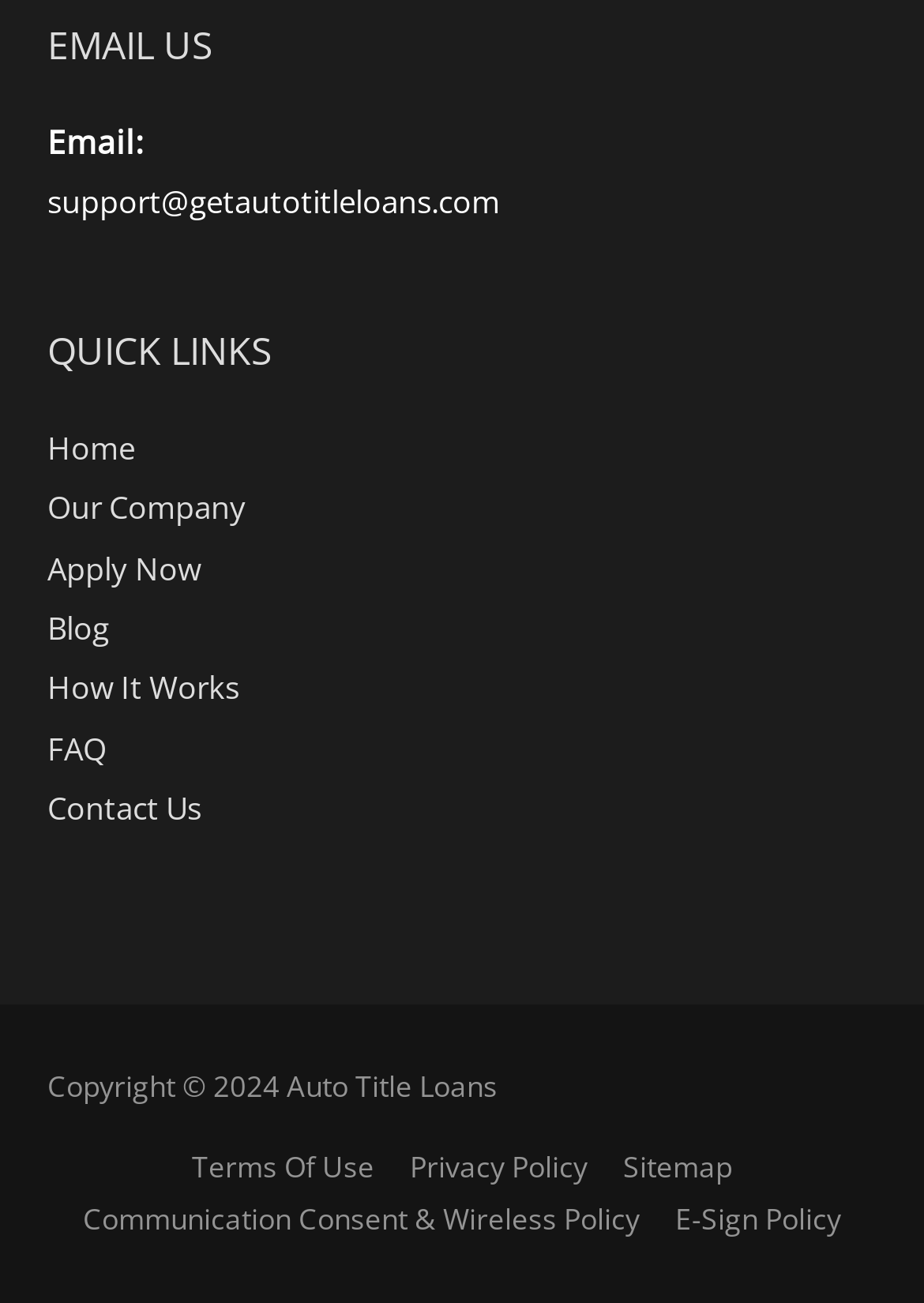What is the email address to contact?
Look at the webpage screenshot and answer the question with a detailed explanation.

I found the email address by looking at the 'EMAIL US' section, where it says 'Email:' followed by the email address 'support@getautotitleloans.com'.